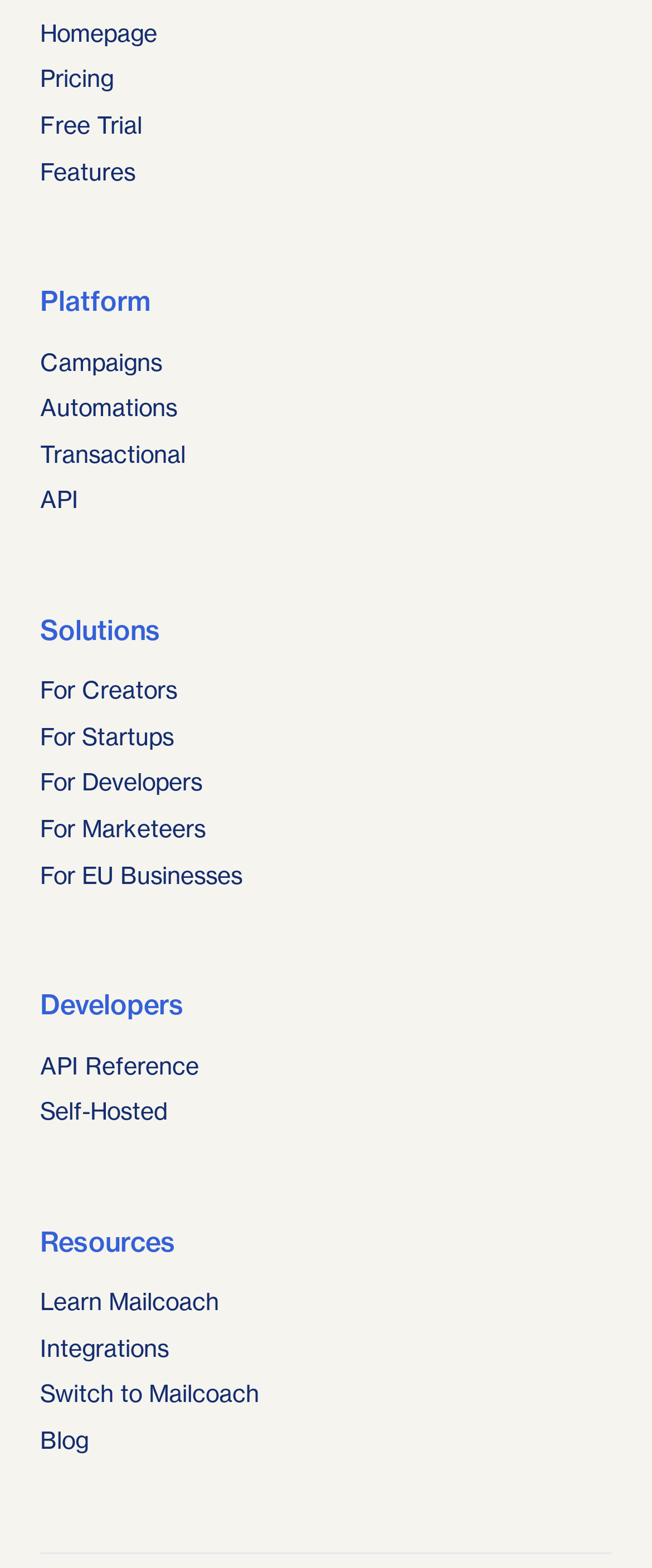How many separators are on this webpage?
Using the image as a reference, answer the question with a short word or phrase.

1